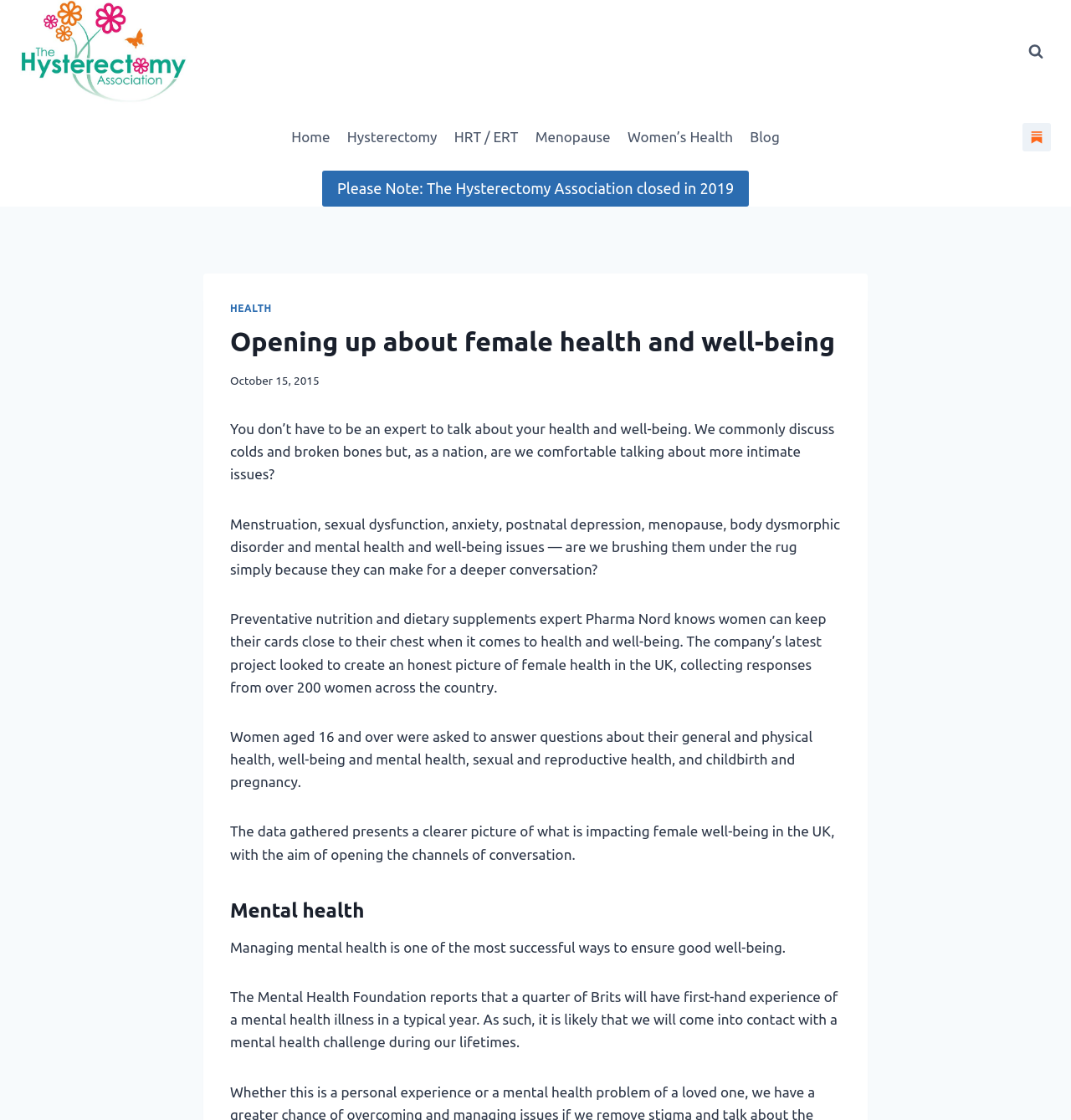Please give a short response to the question using one word or a phrase:
What is the name of the foundation mentioned in the article?

Mental Health Foundation